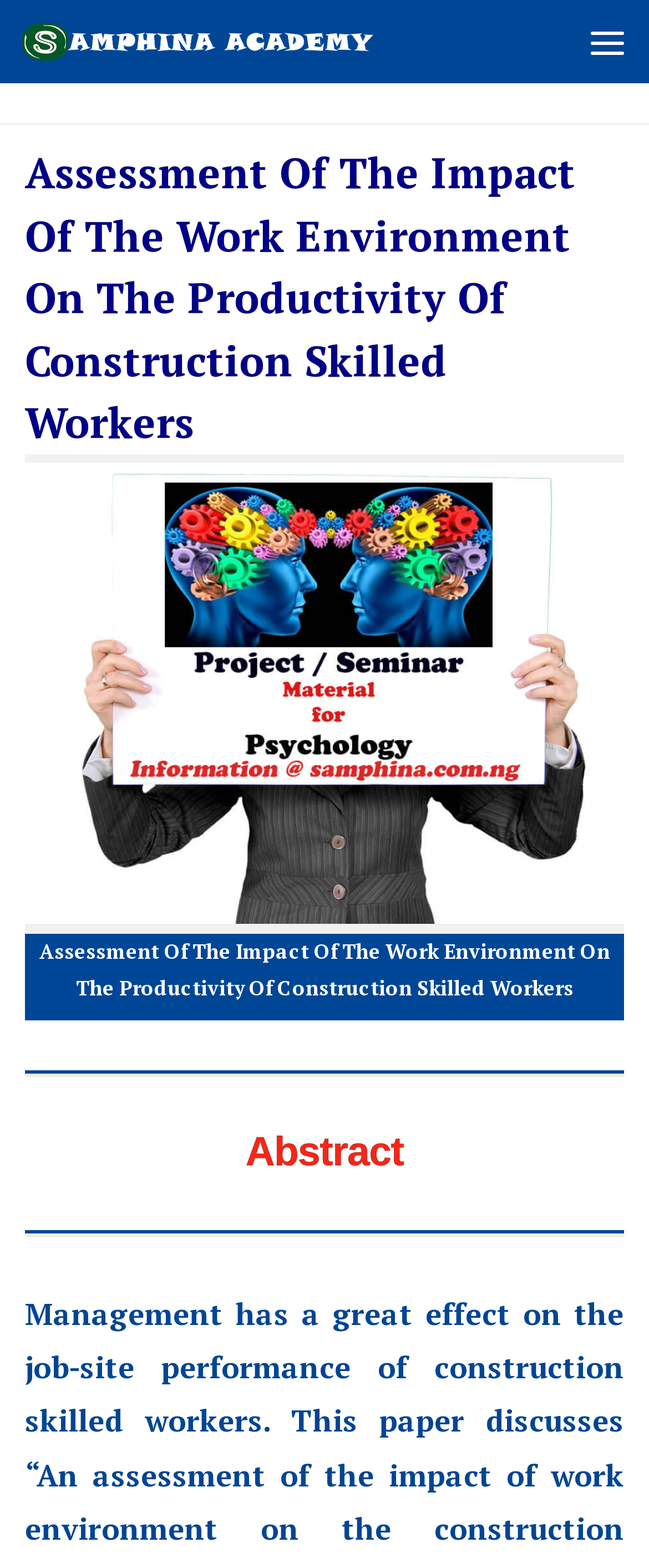What is the topic of the project or seminar material?
Please answer the question as detailed as possible.

The topic of the project or seminar material can be inferred from the image description 'Project and Seminar Material for Psychology' with bounding box coordinates [0.038, 0.295, 0.962, 0.589].